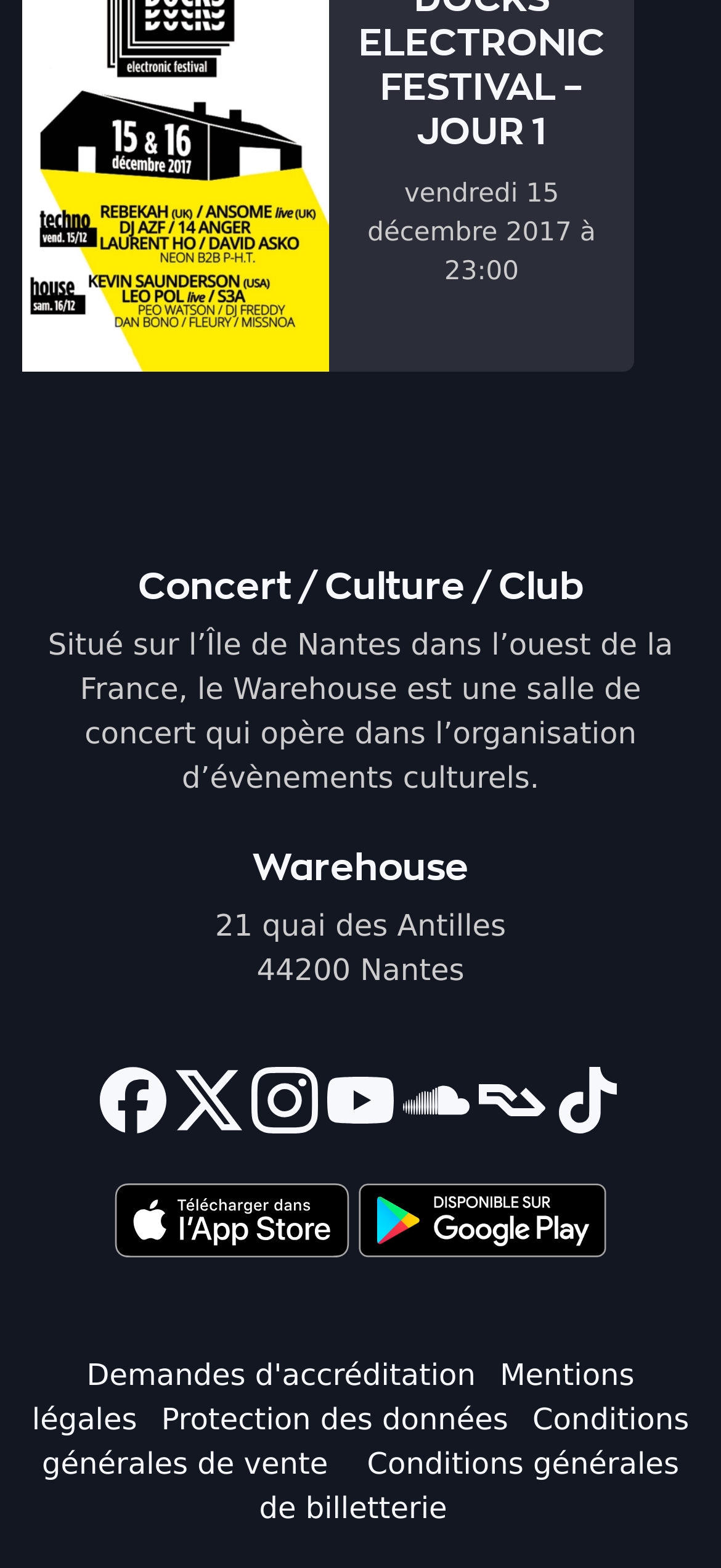Locate the bounding box coordinates of the UI element described by: "Protection des données". Provide the coordinates as four float numbers between 0 and 1, formatted as [left, top, right, bottom].

[0.224, 0.893, 0.705, 0.916]